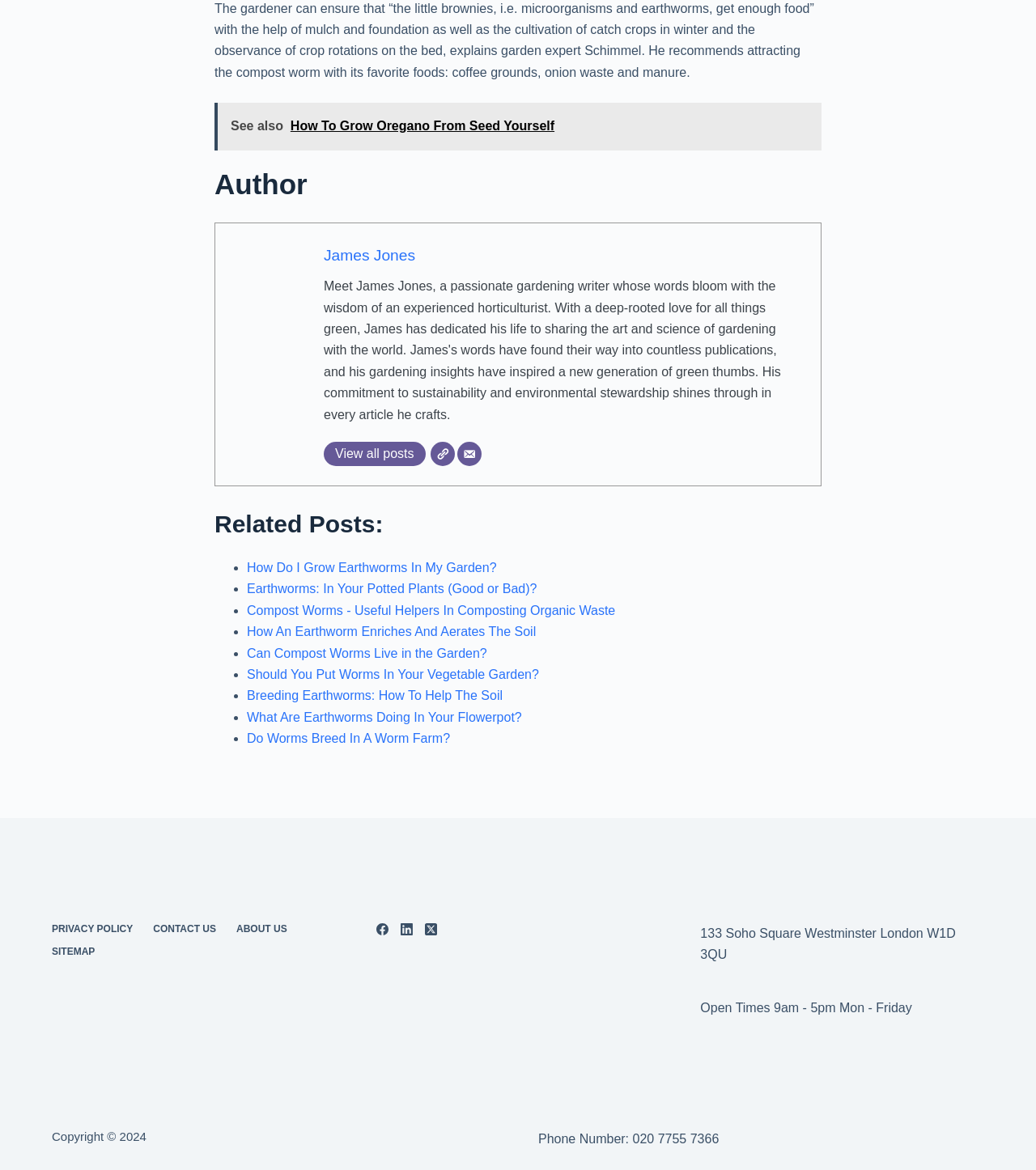Locate the bounding box coordinates of the element to click to perform the following action: 'Click on the link to see also how to grow oregano from seed yourself'. The coordinates should be given as four float values between 0 and 1, in the form of [left, top, right, bottom].

[0.207, 0.088, 0.793, 0.128]